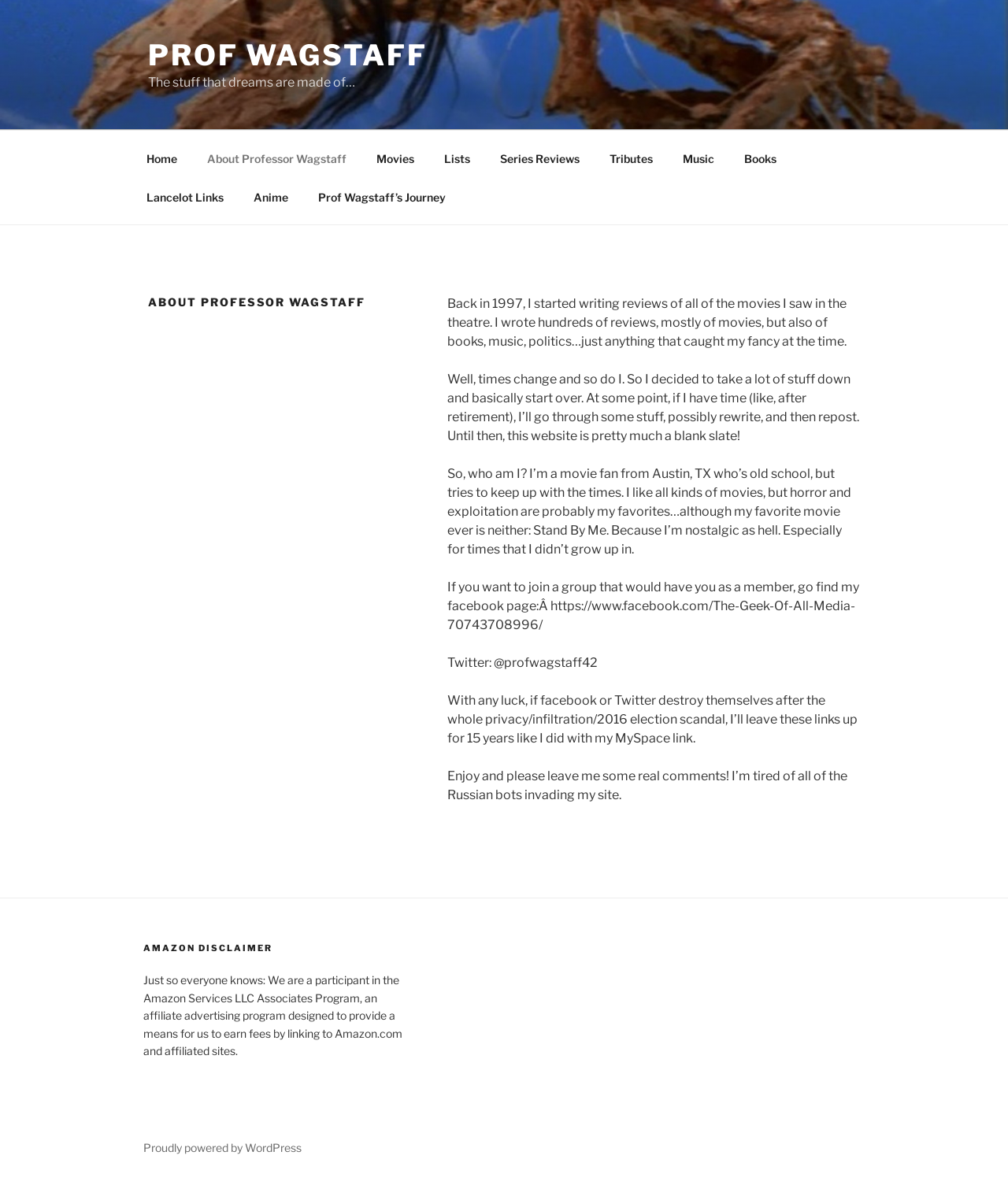What is the favorite movie of the website owner?
Please answer the question with as much detail and depth as you can.

The favorite movie of the website owner is mentioned in the text as 'Stand By Me', which is stated to be neither a horror nor an exploitation movie, despite the owner's fondness for those genres.